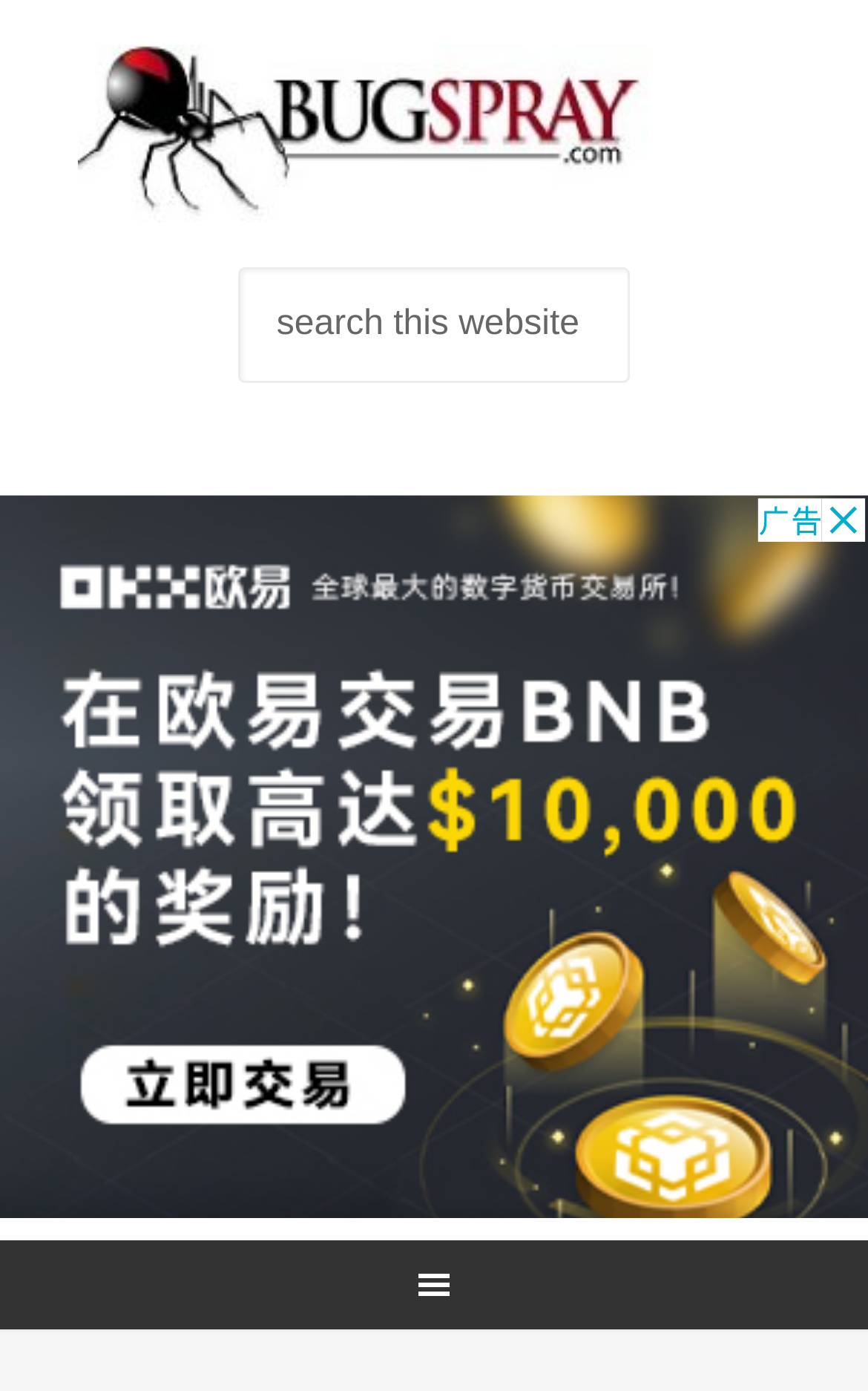Elaborate on the webpage's design and content in a detailed caption.

The webpage is about small brown bats in roof rafters, likely providing information or solutions related to pest control. At the top of the page, there is a link titled "Pest Control Answers, Treatments and Solutions" that spans almost the entire width of the page. Below this link, a search bar is positioned, accompanied by a "Search" button to its right. The search bar is labeled "Search this website". 

An advertisement is displayed in the middle section of the page, taking up the full width. 

At the bottom of the page, a main navigation menu is situated, stretching across the entire width.